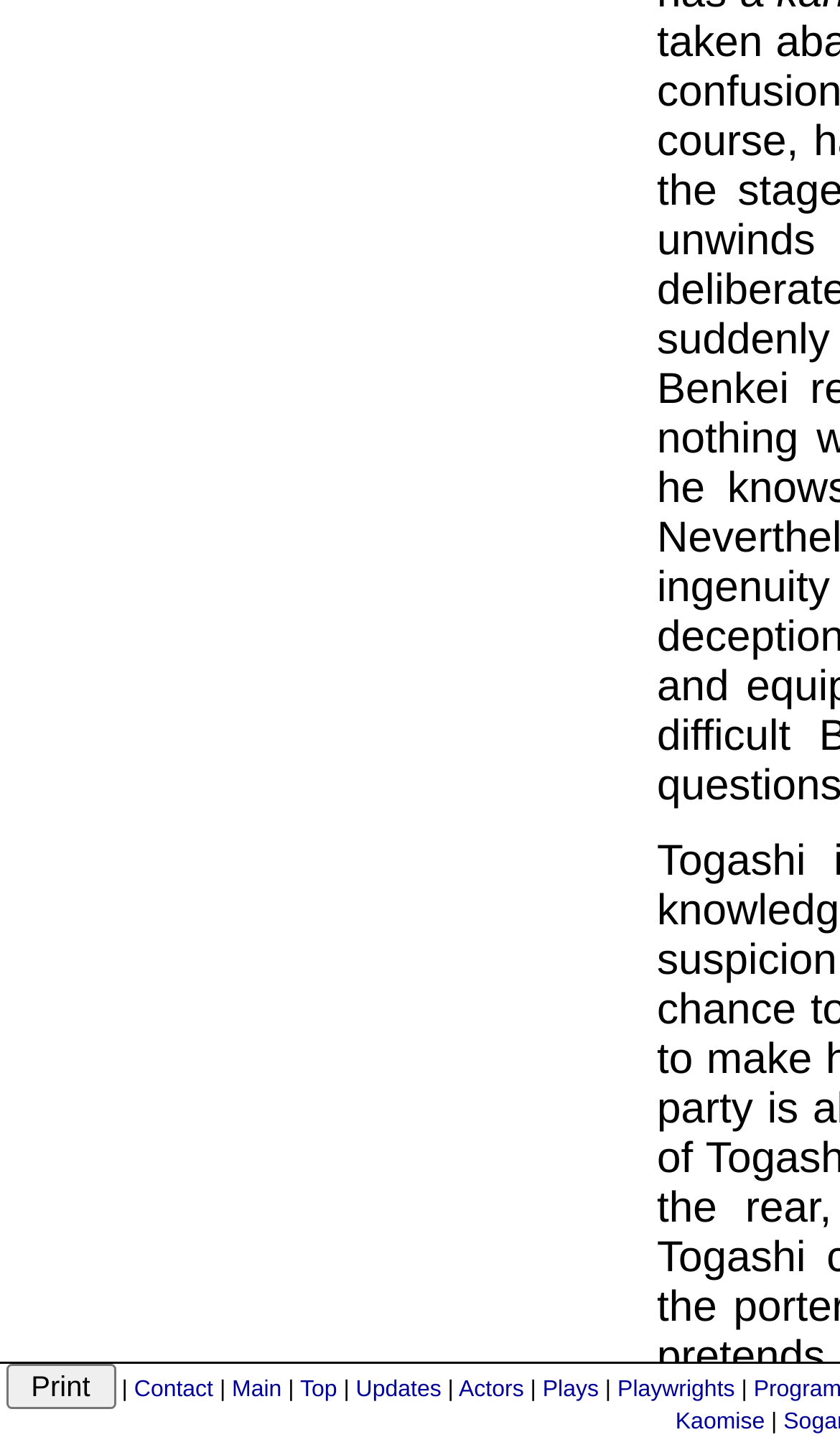Find the bounding box coordinates for the area you need to click to carry out the instruction: "Explore the 'Kaomise' page". The coordinates should be four float numbers between 0 and 1, indicated as [left, top, right, bottom].

[0.804, 0.972, 0.91, 0.99]